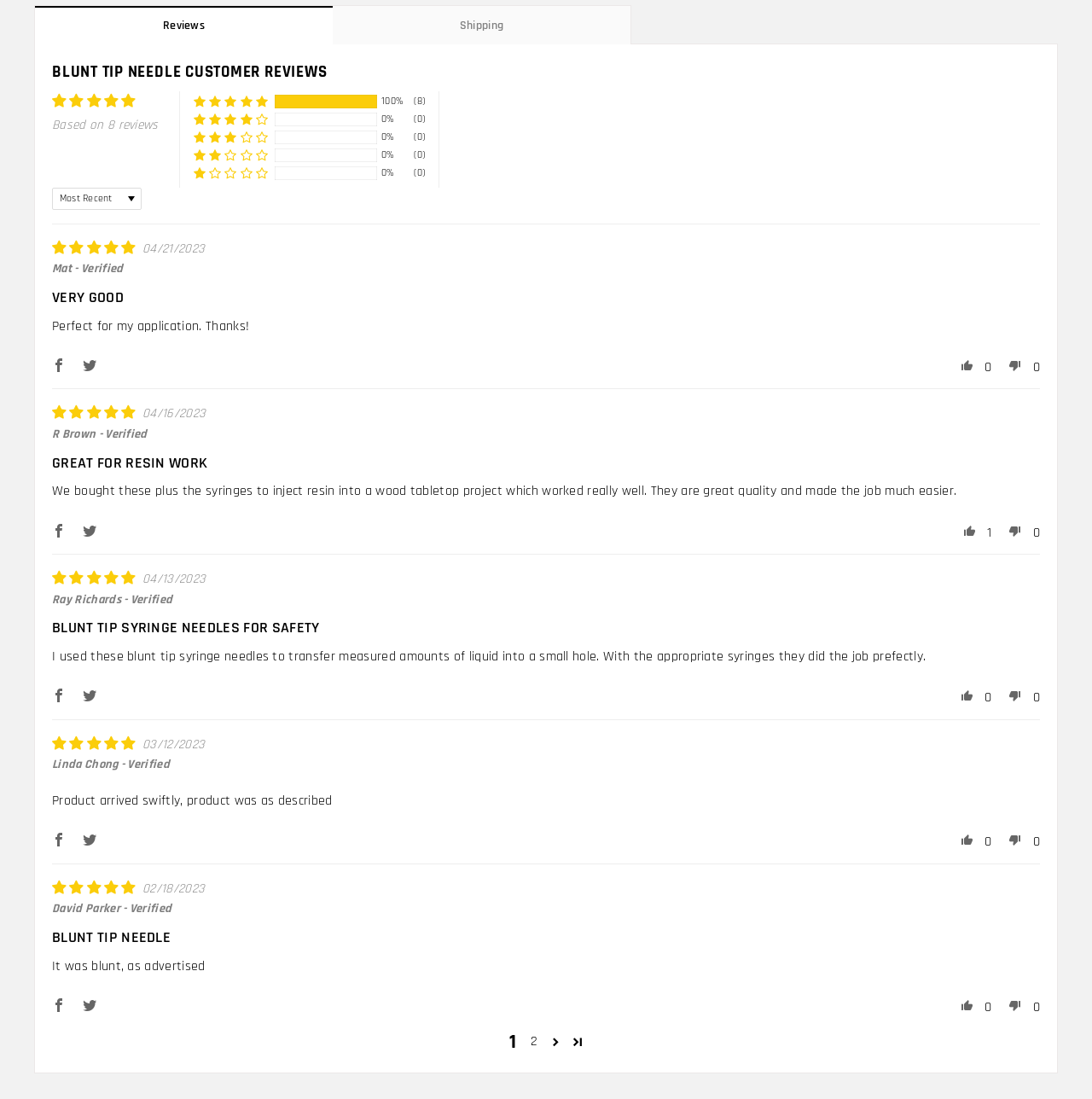Please determine the bounding box coordinates for the element that should be clicked to follow these instructions: "View more reviews by clicking on 'Page 2'".

[0.479, 0.939, 0.498, 0.958]